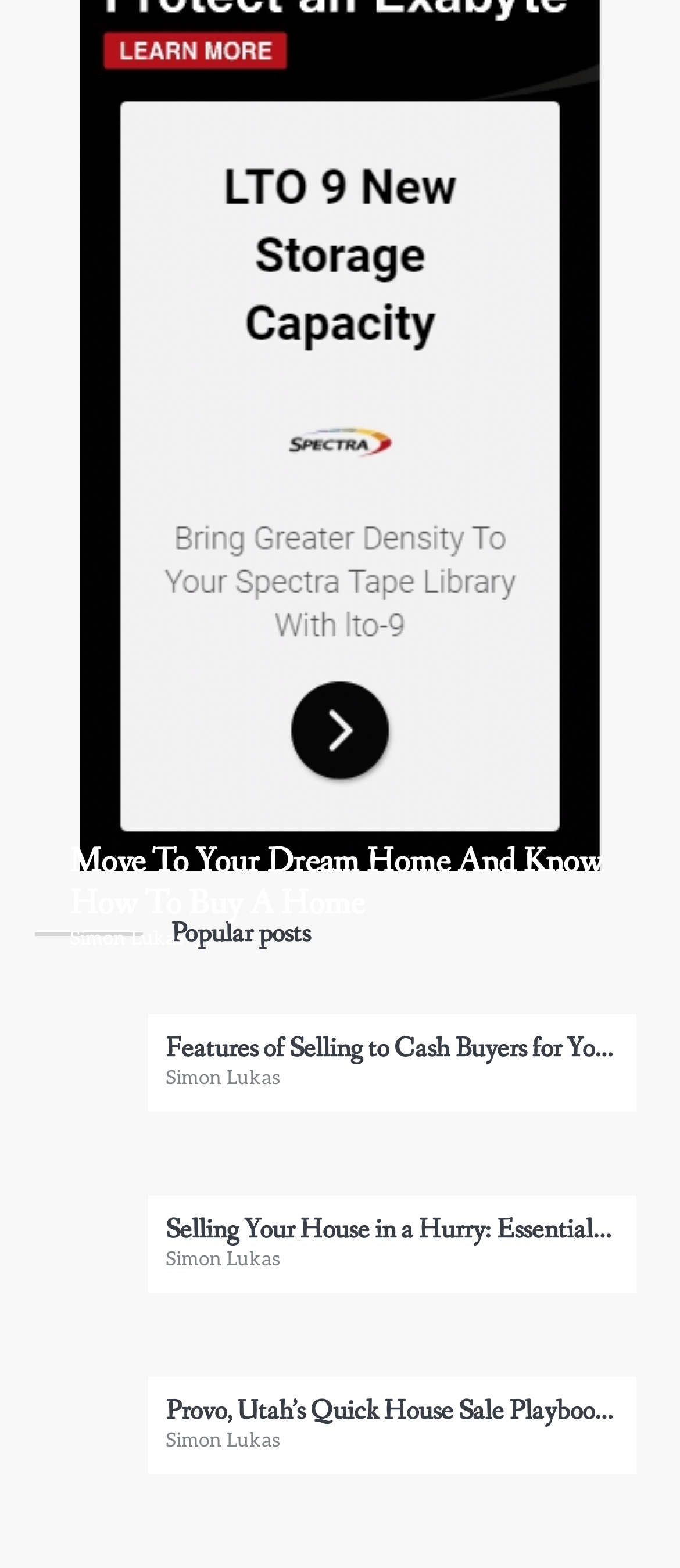Pinpoint the bounding box coordinates for the area that should be clicked to perform the following instruction: "learn about selling to cash buyers".

[0.244, 0.657, 0.908, 0.702]